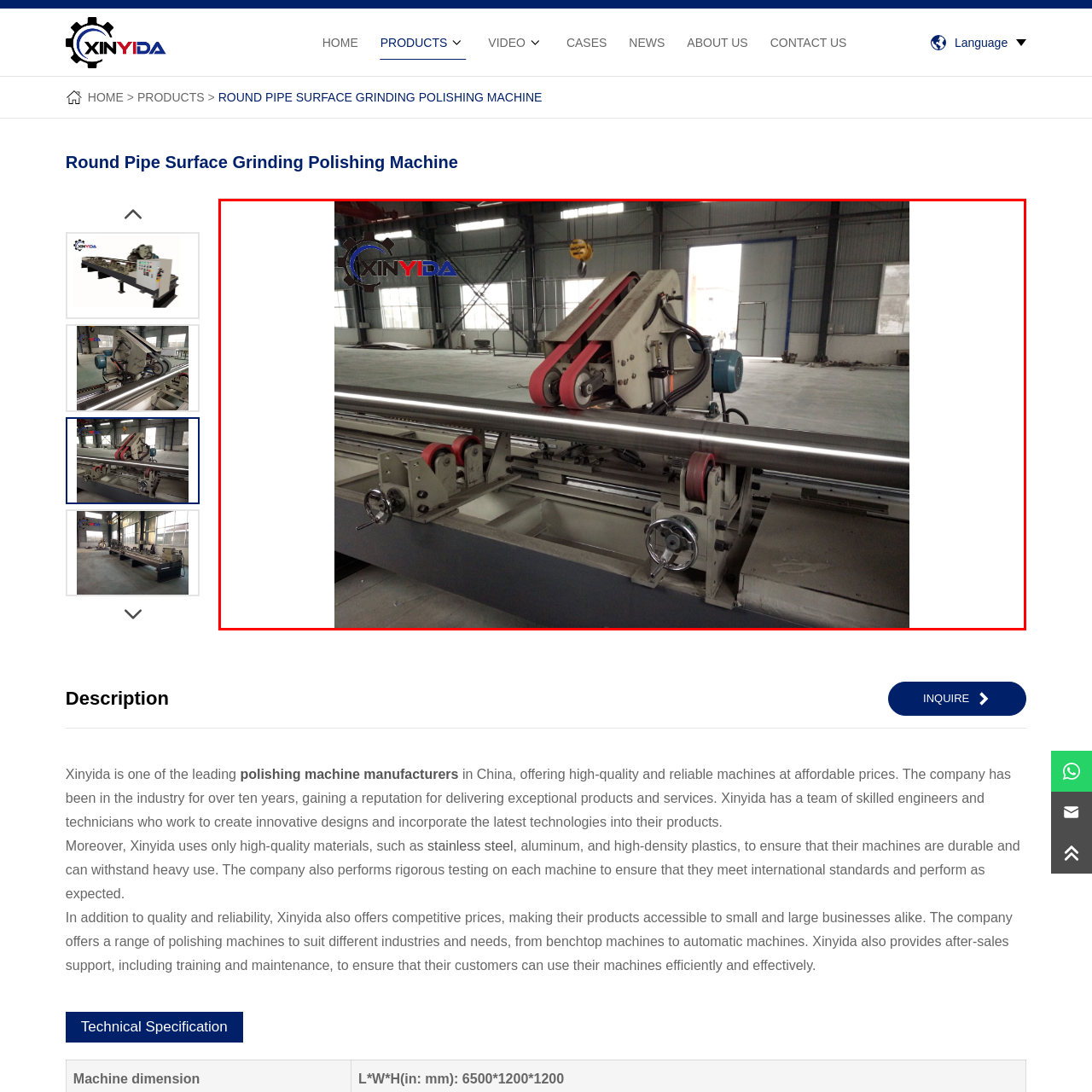Analyze the content inside the red box, What color are the rollers? Provide a short answer using a single word or phrase.

red